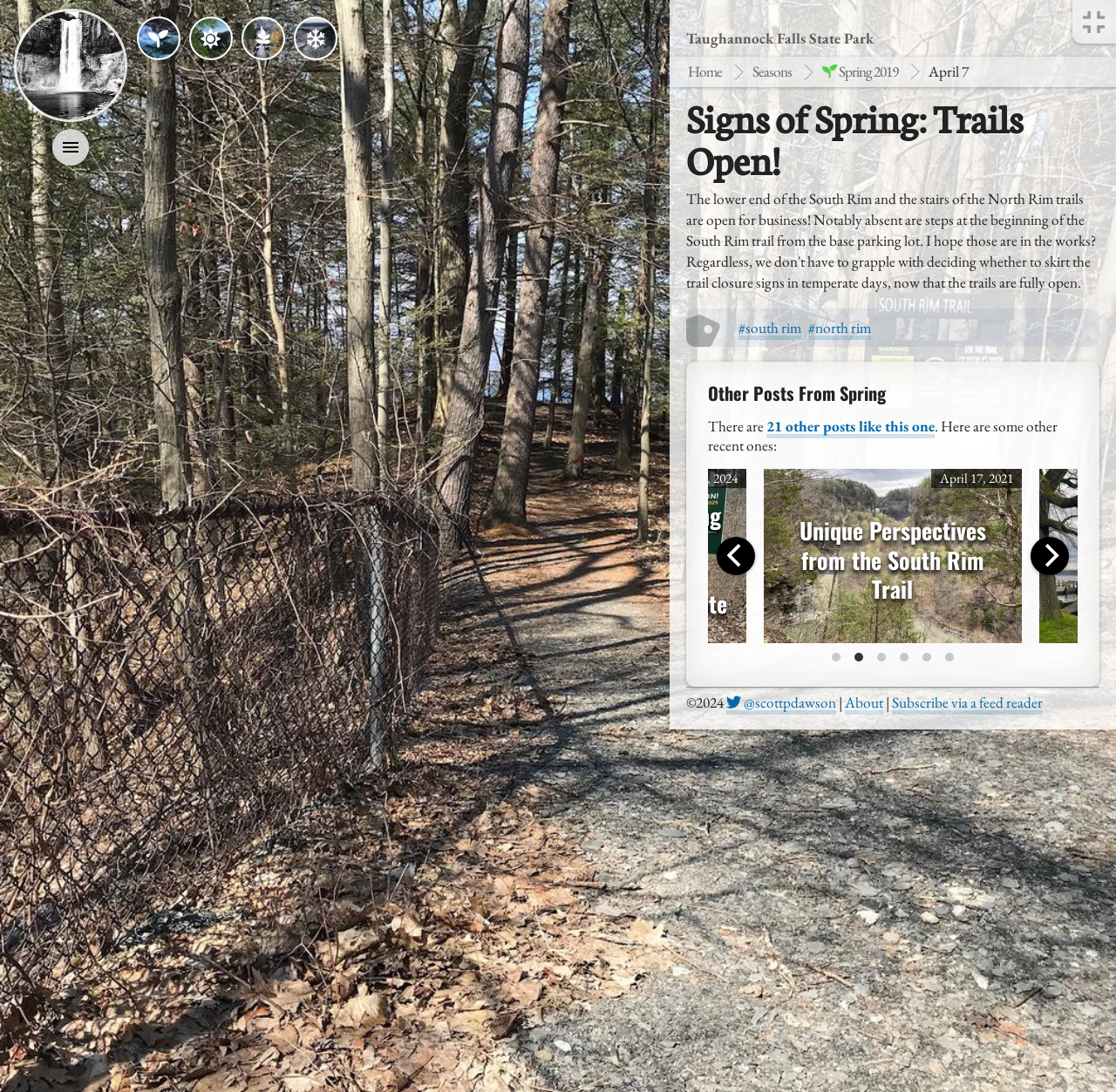Please find the bounding box coordinates of the clickable region needed to complete the following instruction: "View the 'Unique Perspectives from the South Rim Trail' post". The bounding box coordinates must consist of four float numbers between 0 and 1, i.e., [left, top, right, bottom].

[0.7, 0.473, 0.9, 0.553]